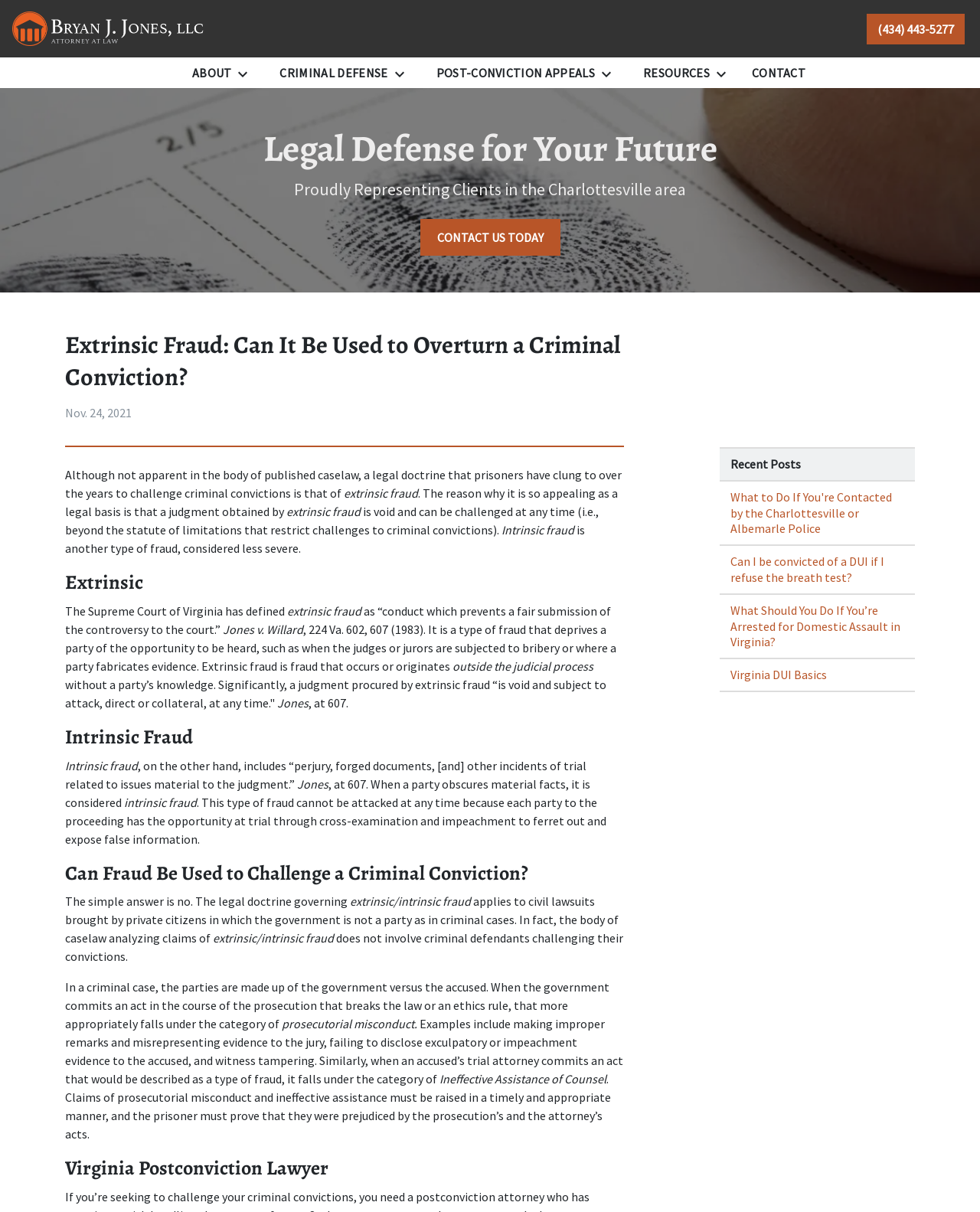Offer a comprehensive description of the webpage’s content and structure.

This webpage is about a law firm, Bryan J. Jones, LLC, and specifically focuses on the topic of extrinsic fraud in criminal convictions. At the top of the page, there is a navigation menu with links to the home page, about, criminal defense, post-conviction appeals, resources, and contact. Each of these links has a corresponding dropdown menu with additional options.

Below the navigation menu, there is a header section with the title "Extrinsic Fraud: Can It Be Used to Overturn a Criminal Conviction?" and a subtitle "Legal Defense for Your Future" followed by a tagline "Proudly Representing Clients in the Charlottesville area".

The main content of the page is divided into several sections. The first section discusses the concept of extrinsic fraud, its definition, and how it differs from intrinsic fraud. The text is organized into paragraphs with headings and subheadings, making it easy to follow.

The second section explores the question of whether fraud can be used to challenge a criminal conviction. The answer is no, and the text explains why, citing the differences between civil lawsuits and criminal cases.

The third section appears to be a call to action, with a heading "Virginia Postconviction Lawyer" and a brief description of the law firm's services.

On the right-hand side of the page, there is a sidebar with a list of recent posts, including links to articles on various legal topics such as DUI, domestic assault, and police contact.

Throughout the page, there are no images except for the law firm's logo at the top and a few small icons next to the navigation menu items. The overall layout is clean and easy to read, with a focus on providing informative content to visitors.